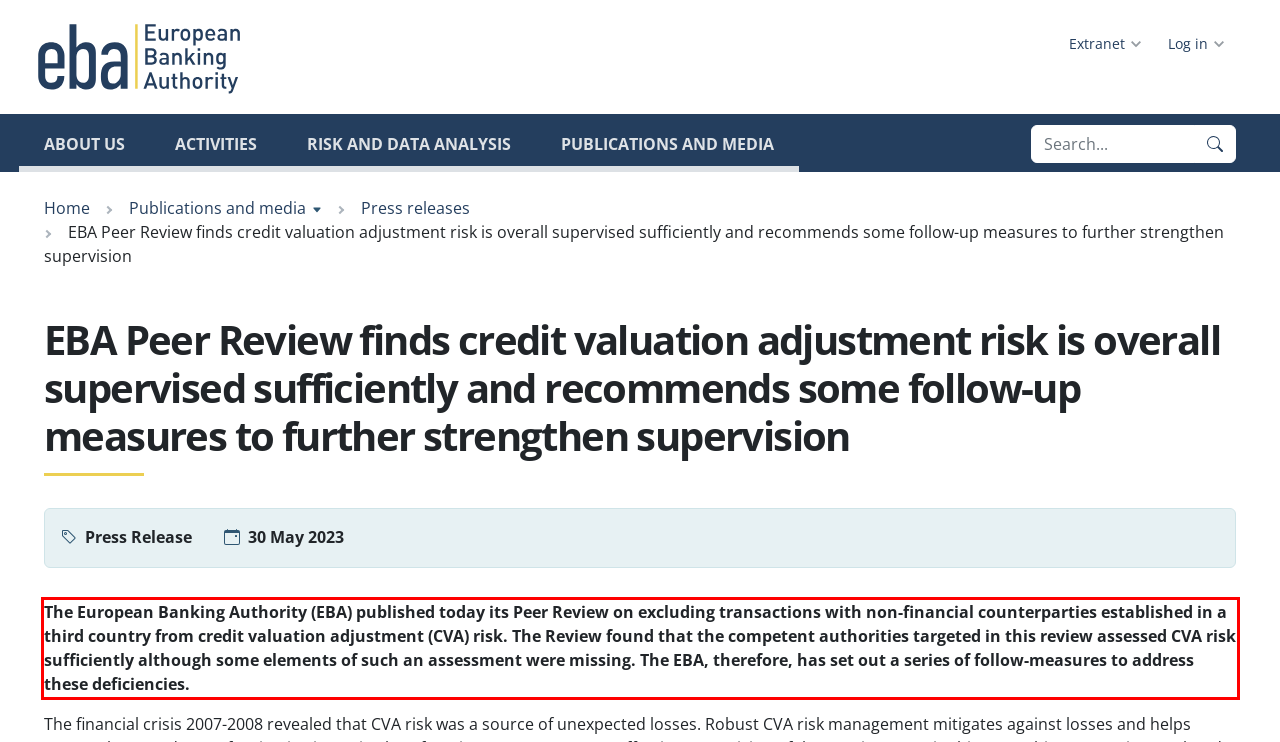The screenshot you have been given contains a UI element surrounded by a red rectangle. Use OCR to read and extract the text inside this red rectangle.

The European Banking Authority (EBA) published today its Peer Review on excluding transactions with non-financial counterparties established in a third country from credit valuation adjustment (CVA) risk. The Review found that the competent authorities targeted in this review assessed CVA risk sufficiently although some elements of such an assessment were missing. The EBA, therefore, has set out a series of follow-measures to address these deficiencies.